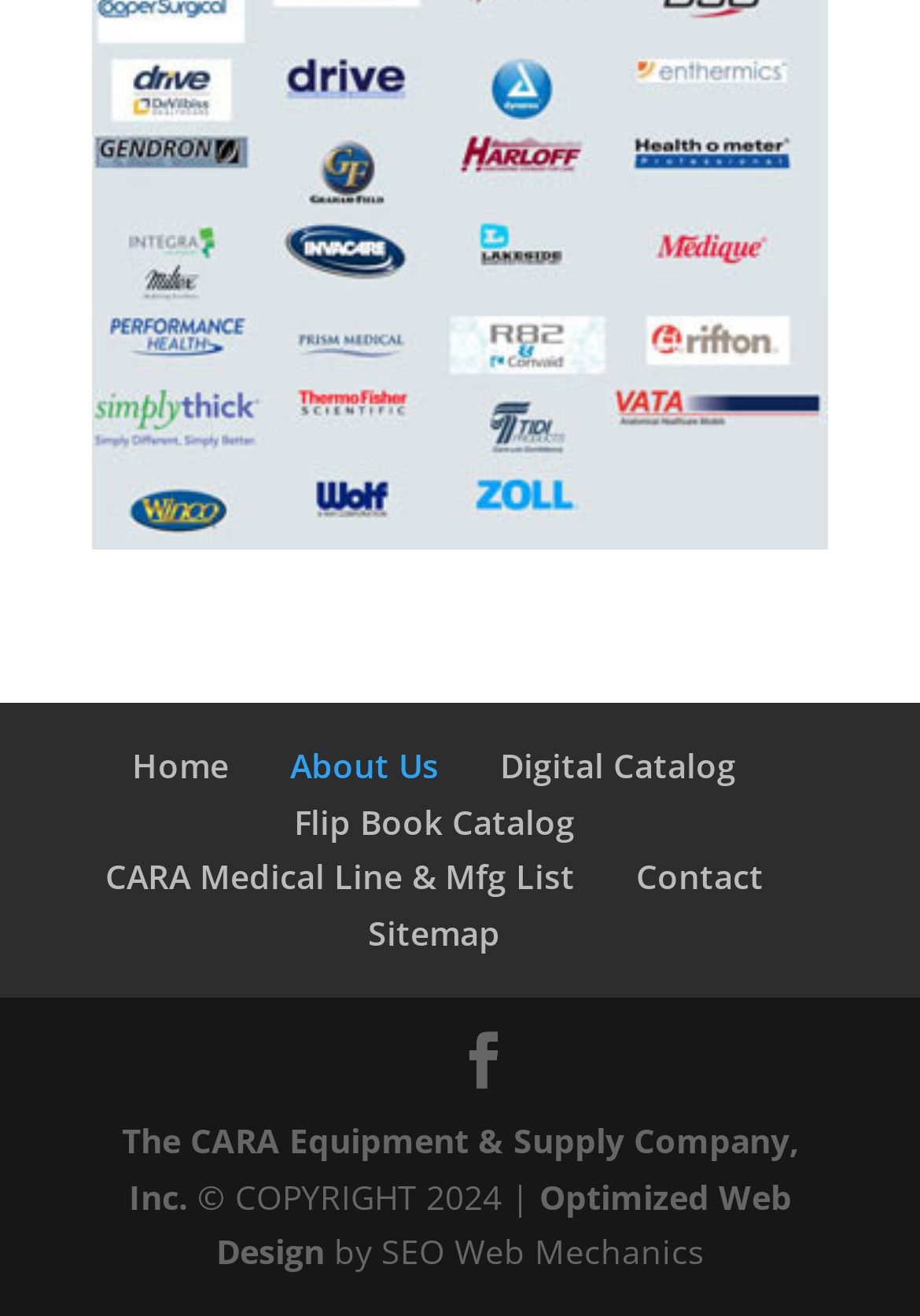Please give a succinct answer to the question in one word or phrase:
How many main navigation links are there?

5